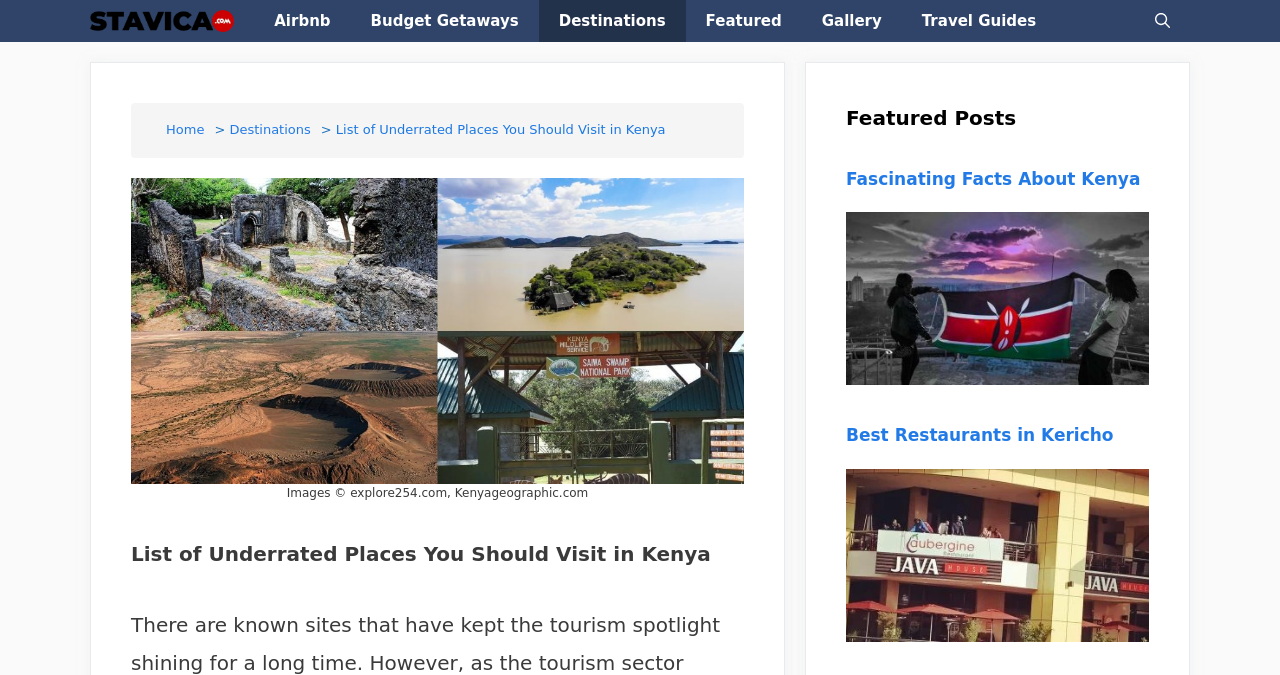How many articles are on the webpage?
Based on the screenshot, provide a one-word or short-phrase response.

2